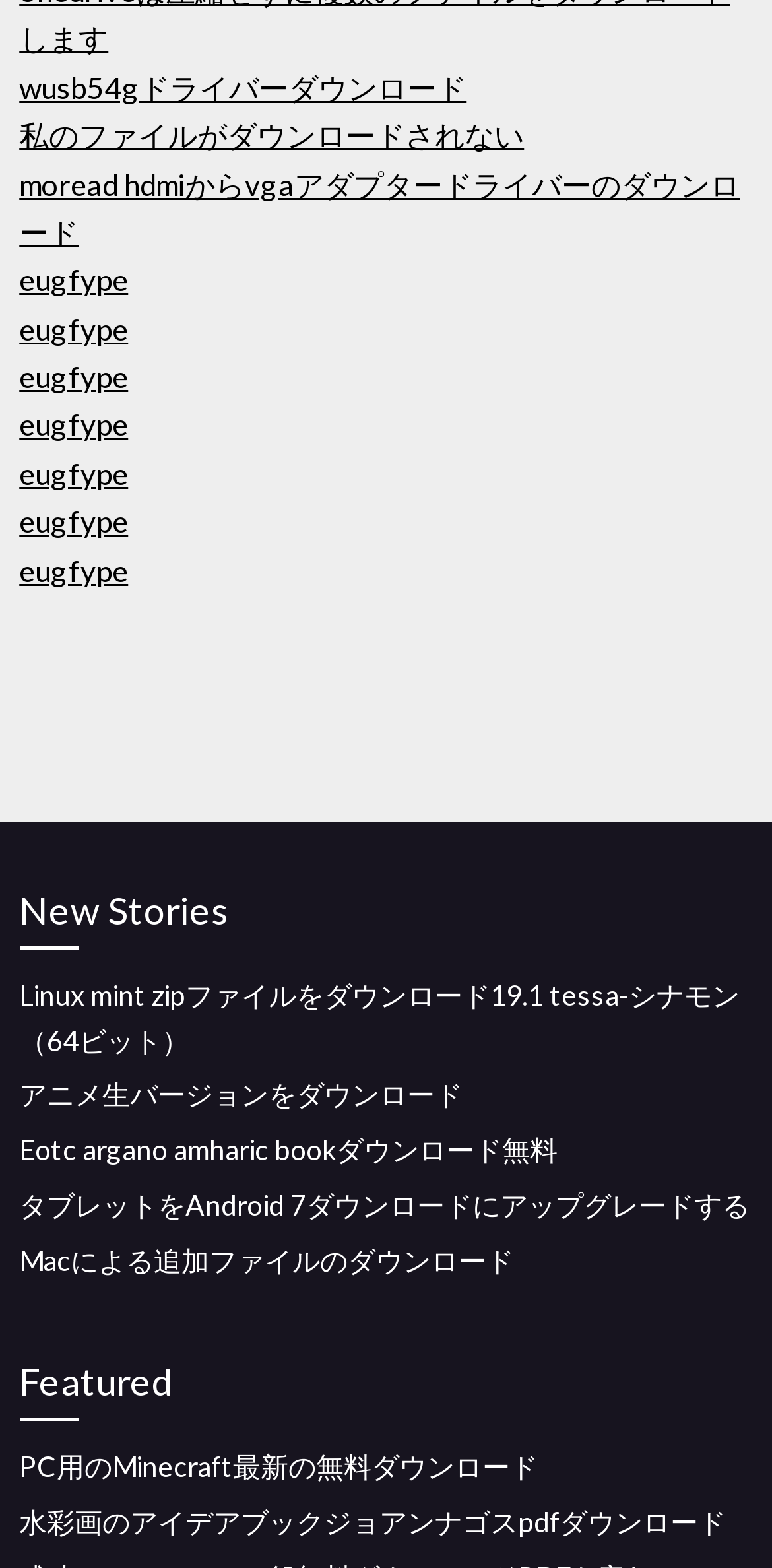Please locate the bounding box coordinates of the element that should be clicked to achieve the given instruction: "read more about hdmi to vga adapter driver download".

[0.025, 0.105, 0.958, 0.159]